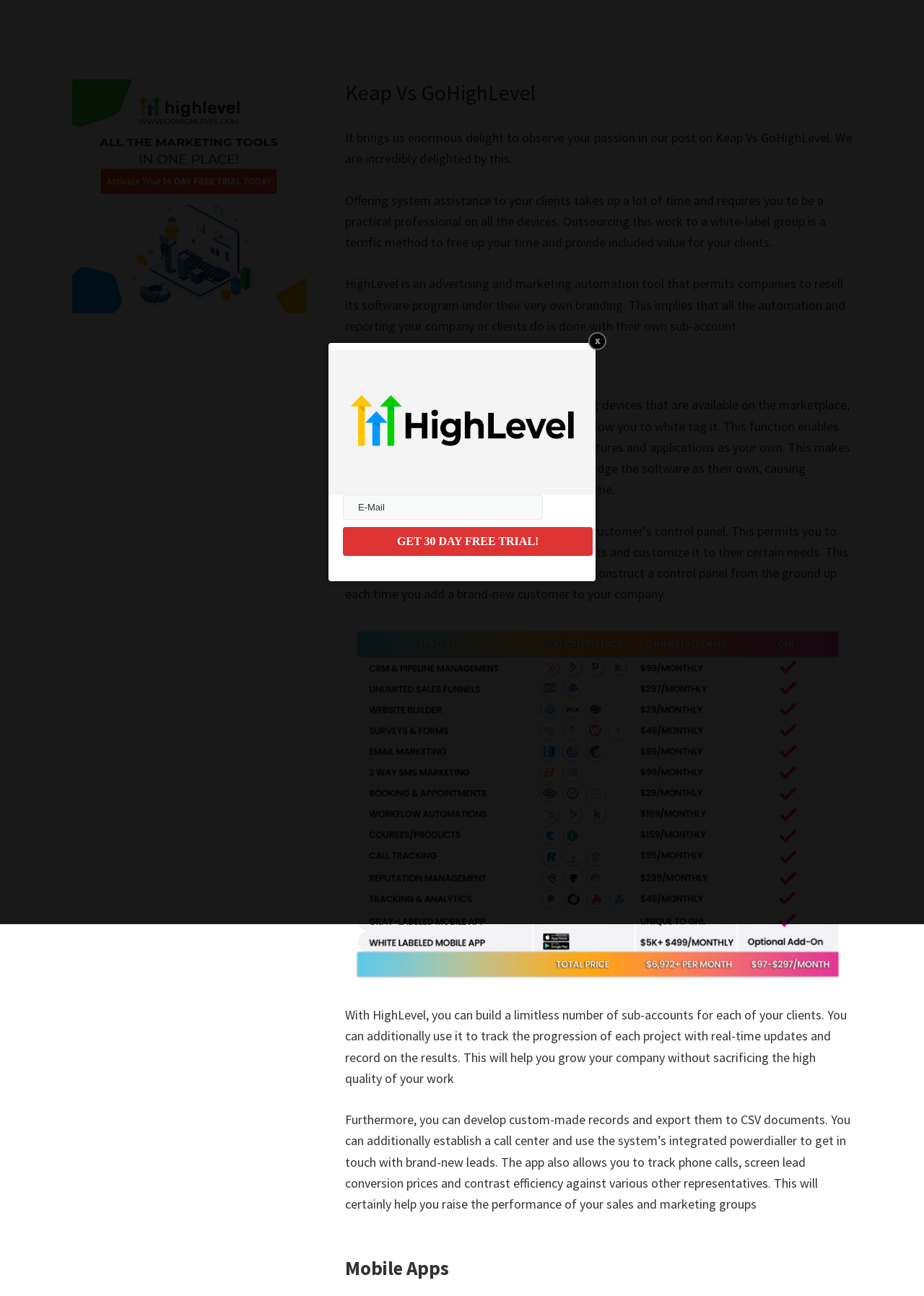What feature does HighLevel offer for tracking progress?
Please give a detailed and elaborate answer to the question.

With HighLevel, you can build a limitless number of sub-accounts for each of your clients and track the progression of each project with real-time updates and report on the results.